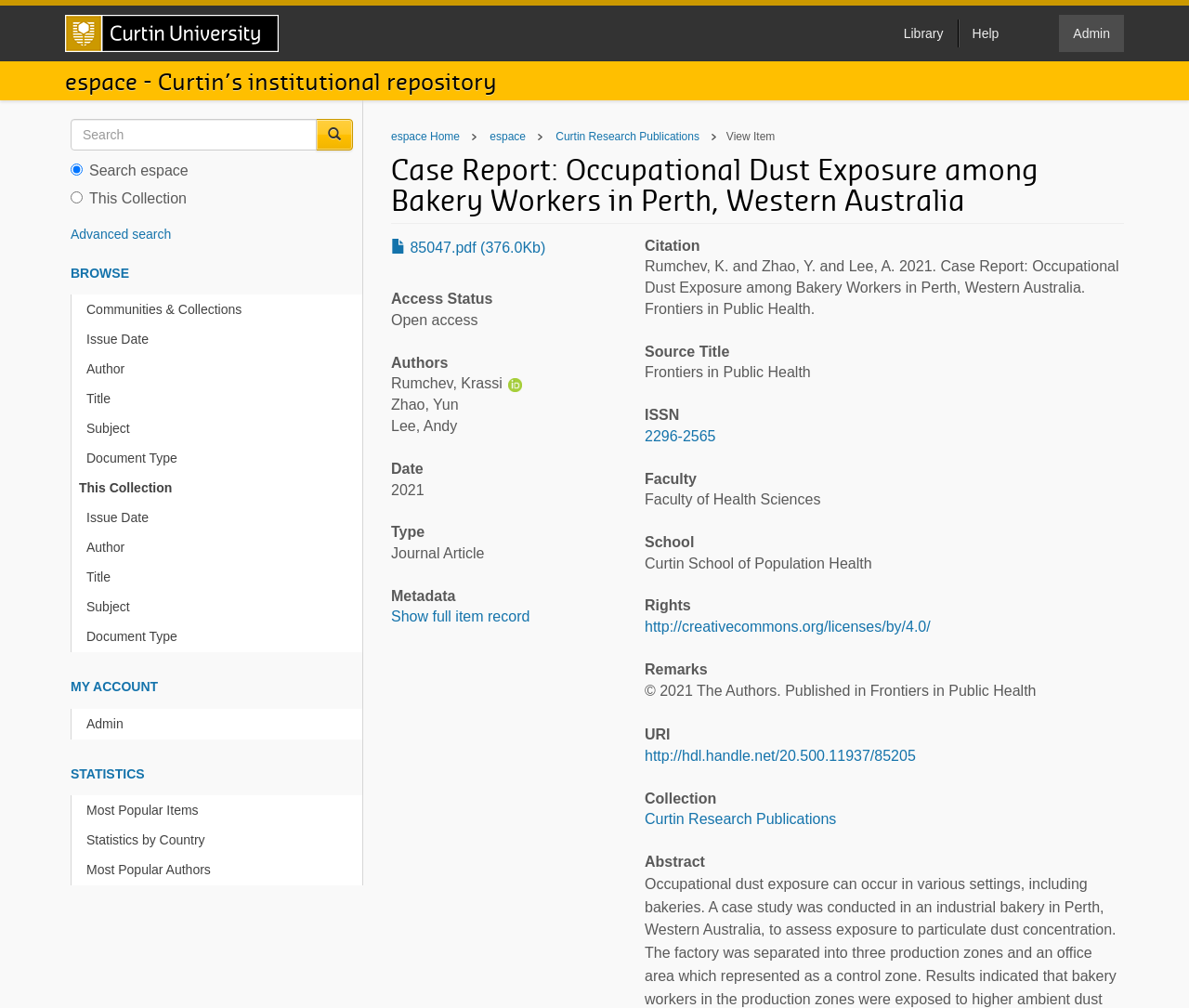What is the type of publication?
Answer the question in as much detail as possible.

I found the answer by looking at the 'Type' section, which is located below the 'Authors' section, and it says 'Journal Article'.